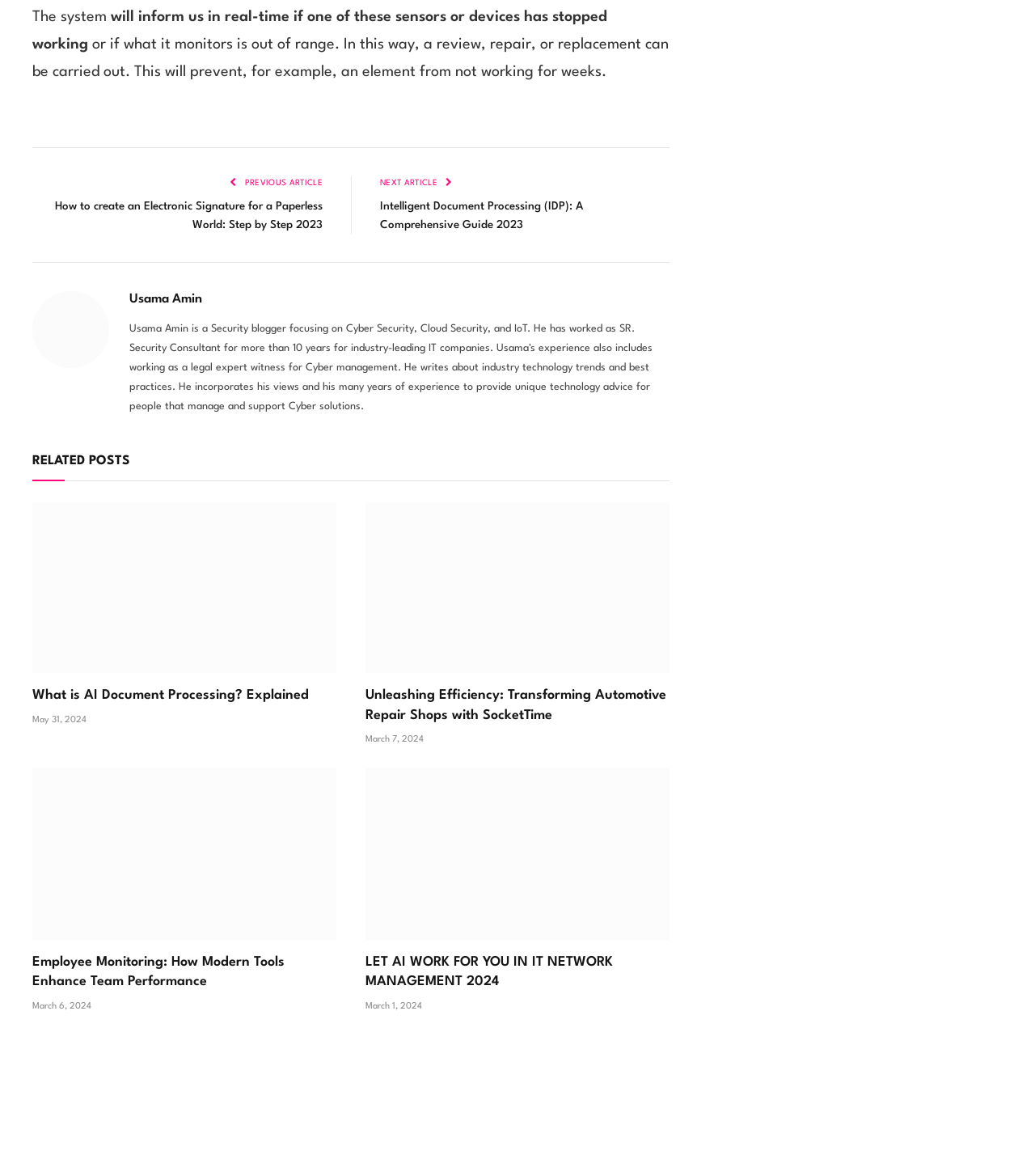Please answer the following query using a single word or phrase: 
What is the topic of the article on the left side?

AI Document Processing